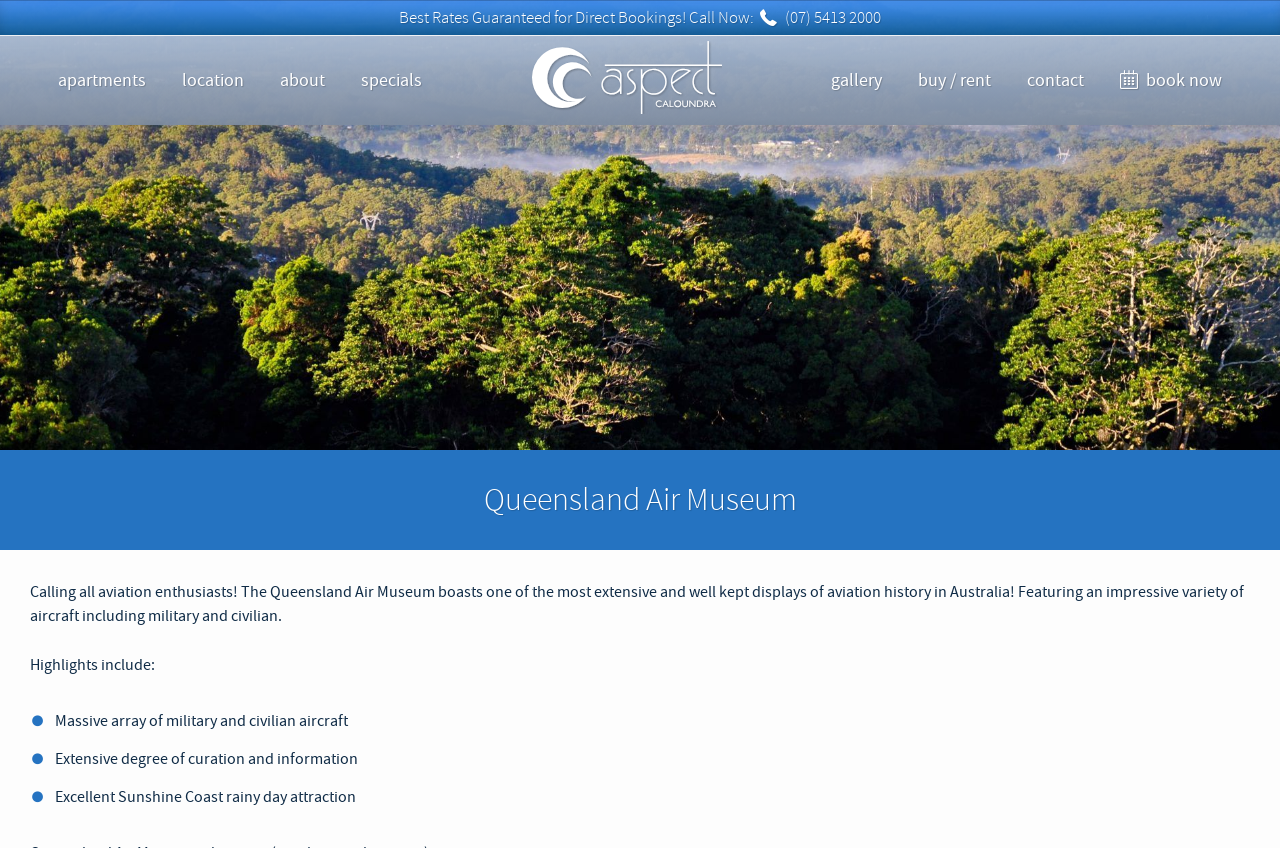Determine the bounding box coordinates of the element that should be clicked to execute the following command: "Click on apartments".

[0.031, 0.041, 0.128, 0.147]